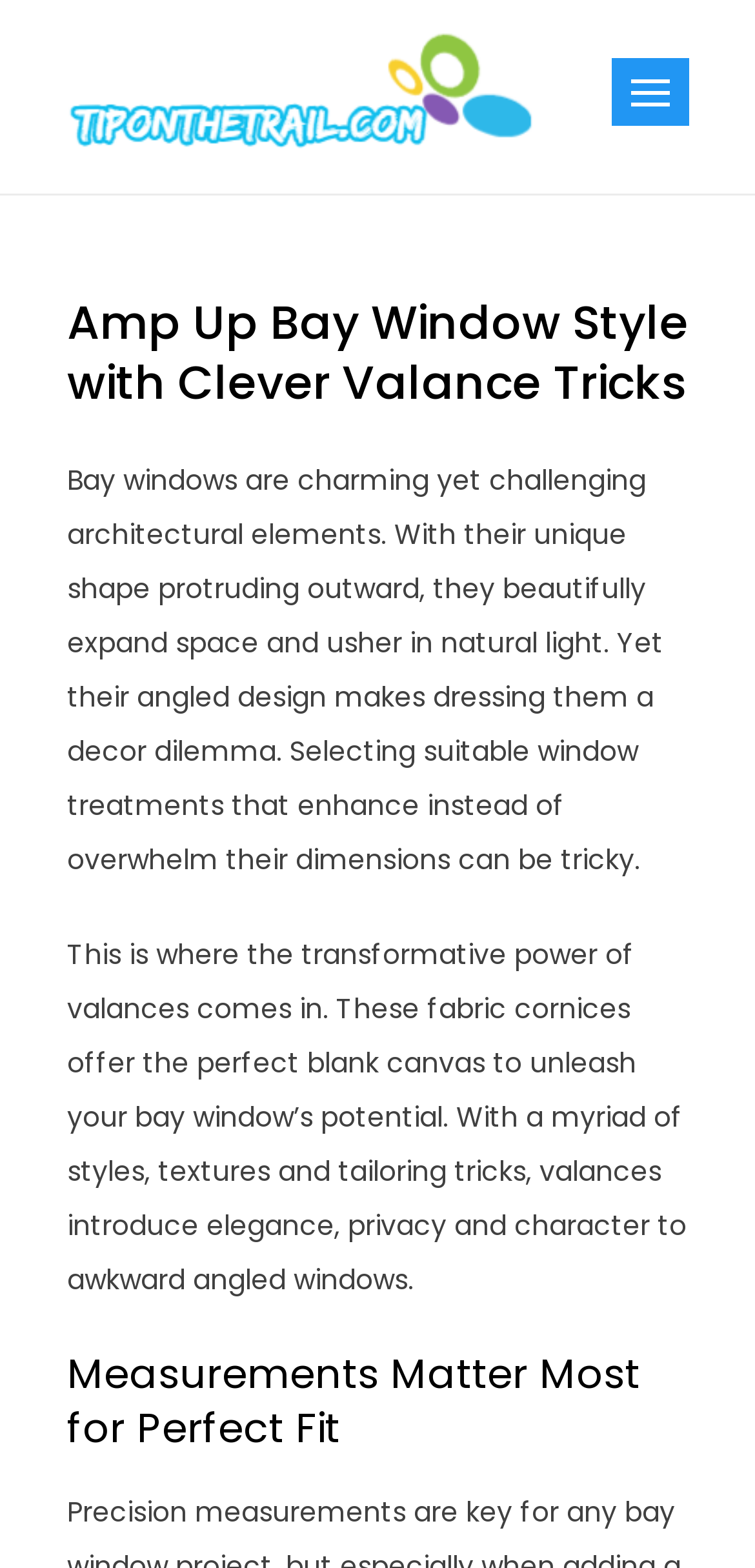Determine the bounding box for the UI element described here: "alt="Logo"".

[0.088, 0.012, 0.704, 0.111]